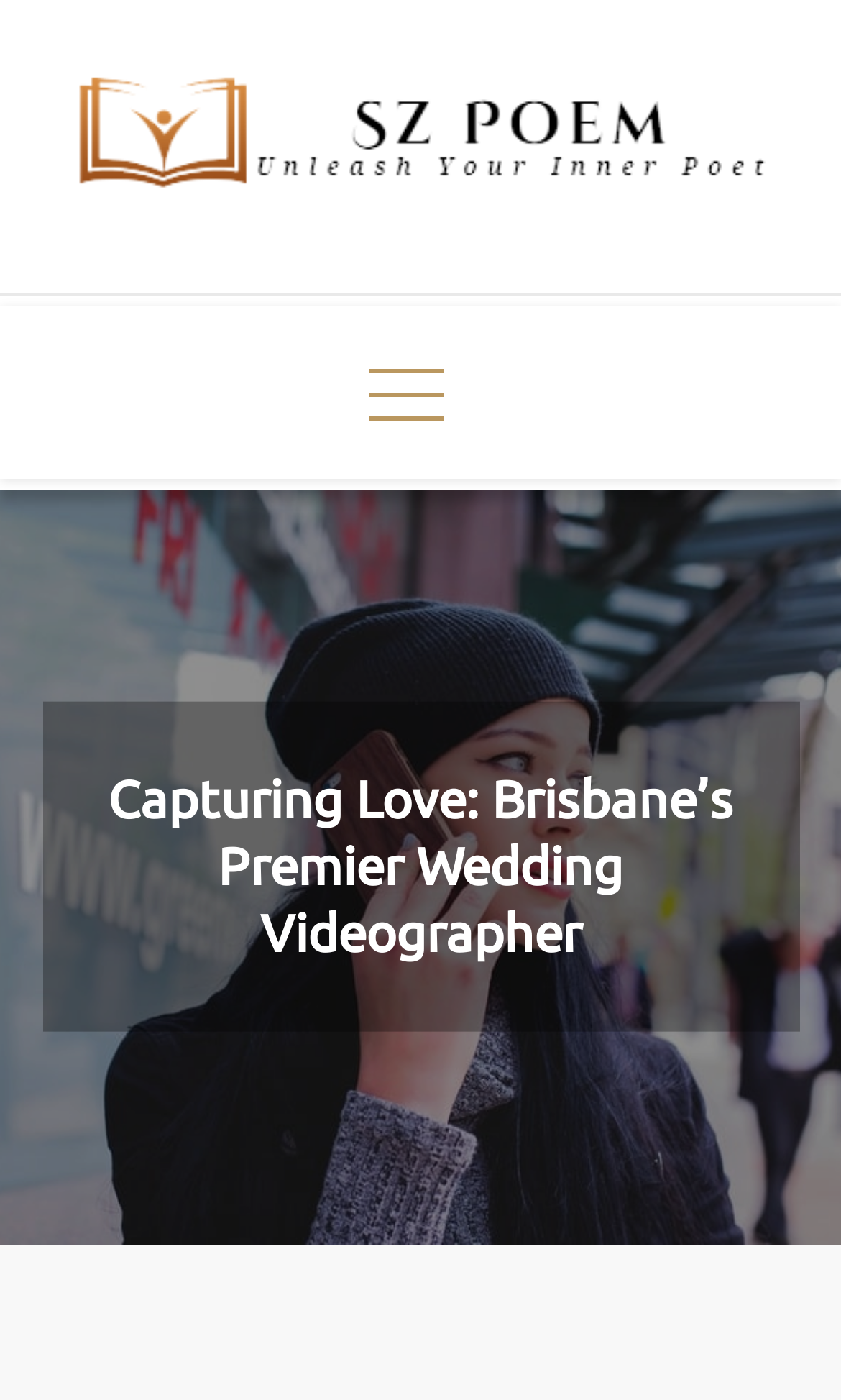Mark the bounding box of the element that matches the following description: "Sin categoría".

None